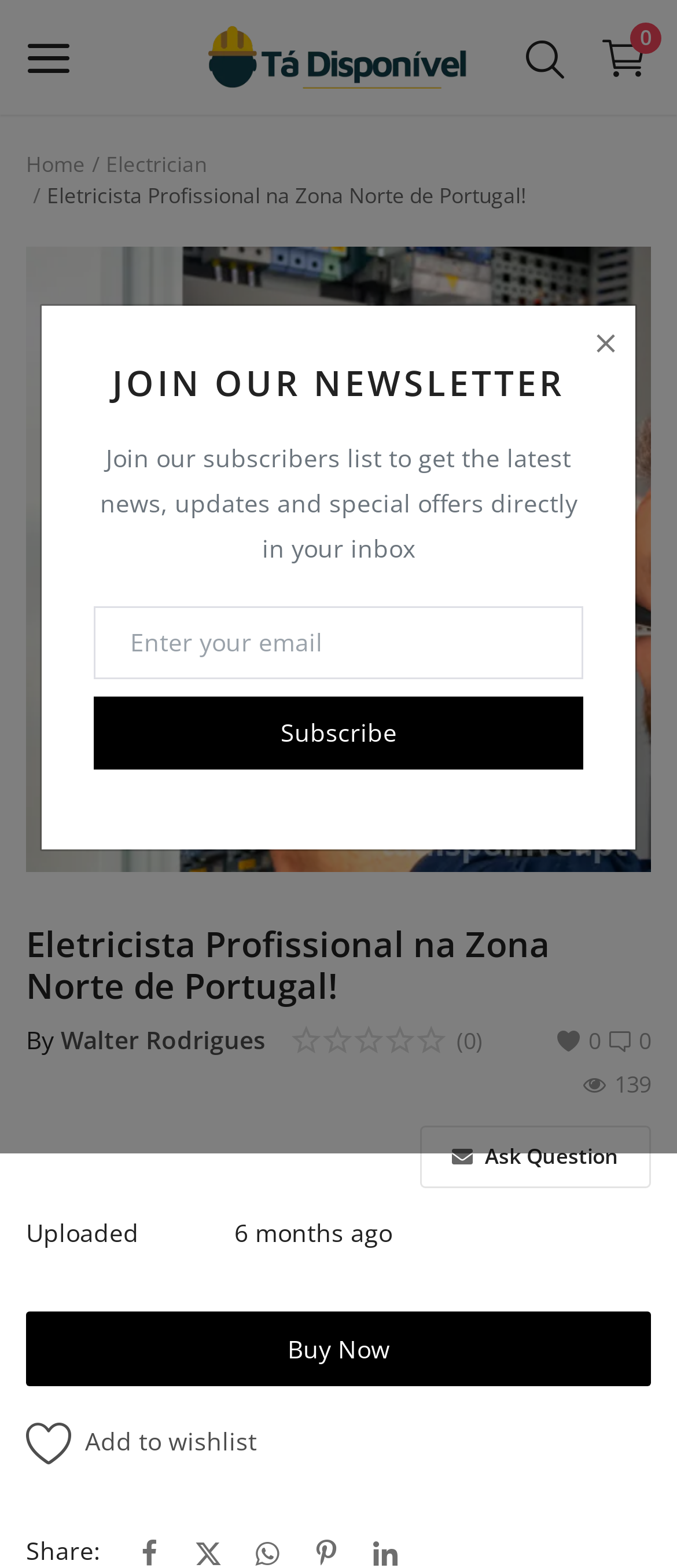Specify the bounding box coordinates of the region I need to click to perform the following instruction: "Click the 'Home' link". The coordinates must be four float numbers in the range of 0 to 1, i.e., [left, top, right, bottom].

[0.051, 0.303, 0.744, 0.352]